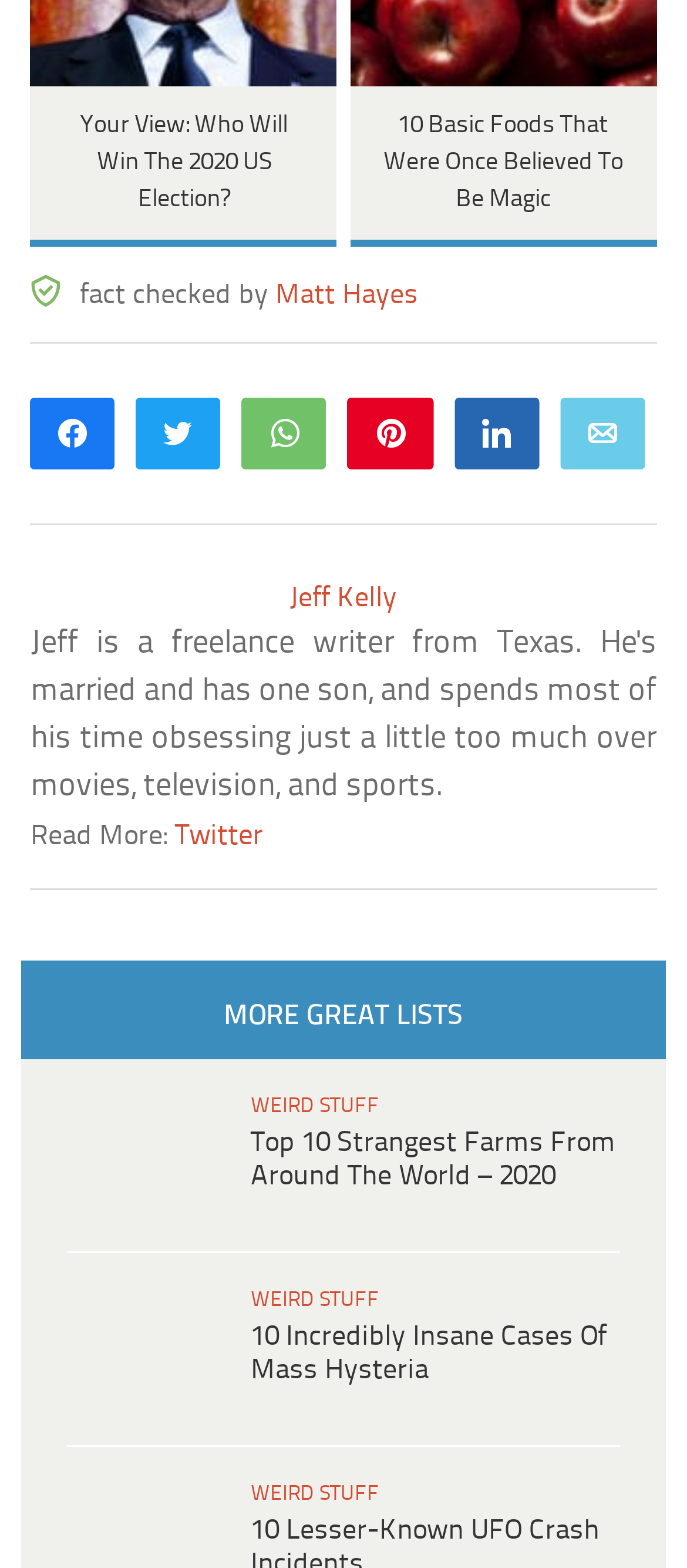Can you identify the bounding box coordinates of the clickable region needed to carry out this instruction: 'Share on Twitter'? The coordinates should be four float numbers within the range of 0 to 1, stated as [left, top, right, bottom].

[0.255, 0.524, 0.396, 0.543]